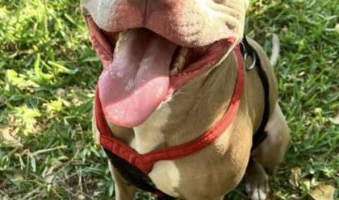Describe every detail you can see in the image.

The image features a joyful shelter dog, full of life and ready for a new beginning. The dog, wearing a distinctive red harness, has a wide, happy grin that showcases its playful personality. Its ears are perked up, suggesting curiosity and excitement, while its bright eyes reflect a sense of hope. The vibrant green grass beneath it adds a touch of nature, indicating a sunny day, perfect for outdoor adventures. This dog, who initially faced challenges finding a home due to its shy demeanor, has recently turned a corner, symbolizing resilience and the transformative power of love and companionship.